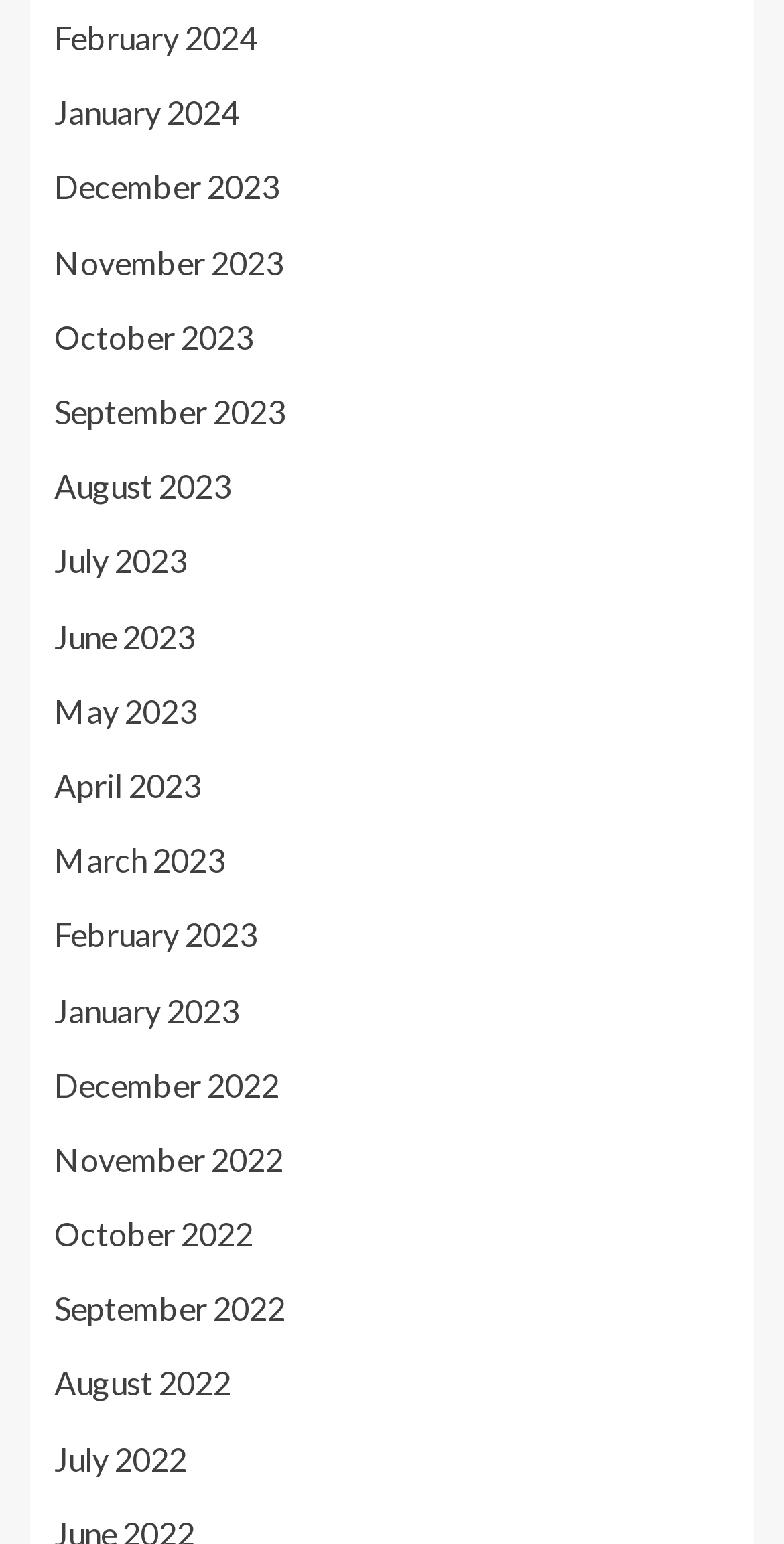Determine the bounding box coordinates for the clickable element required to fulfill the instruction: "view February 2024". Provide the coordinates as four float numbers between 0 and 1, i.e., [left, top, right, bottom].

[0.069, 0.012, 0.328, 0.037]